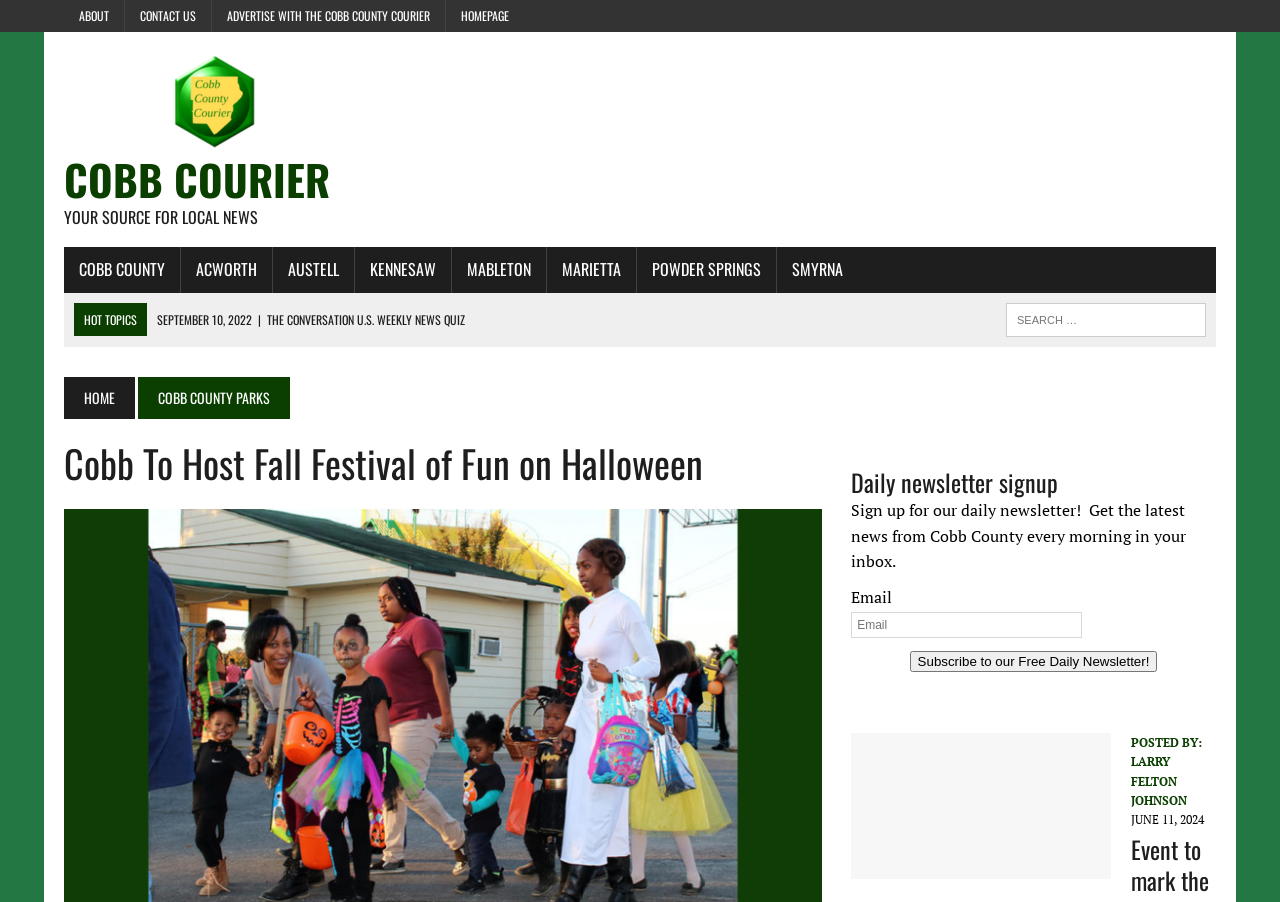Provide a brief response in the form of a single word or phrase:
Who posted the article?

LARRY FELTON JOHNSON